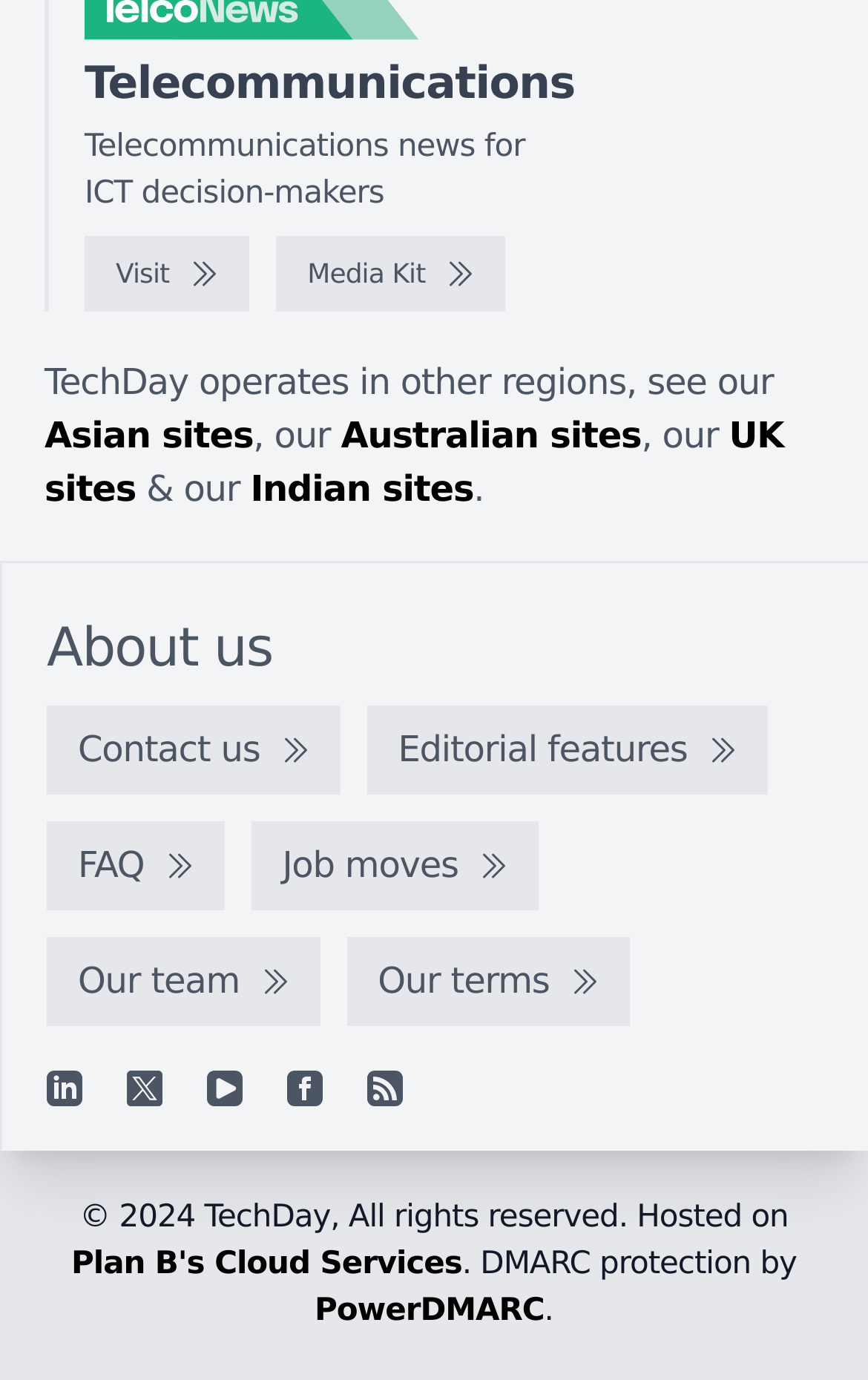Please identify the bounding box coordinates of the area I need to click to accomplish the following instruction: "View Media Kit".

[0.318, 0.172, 0.582, 0.226]